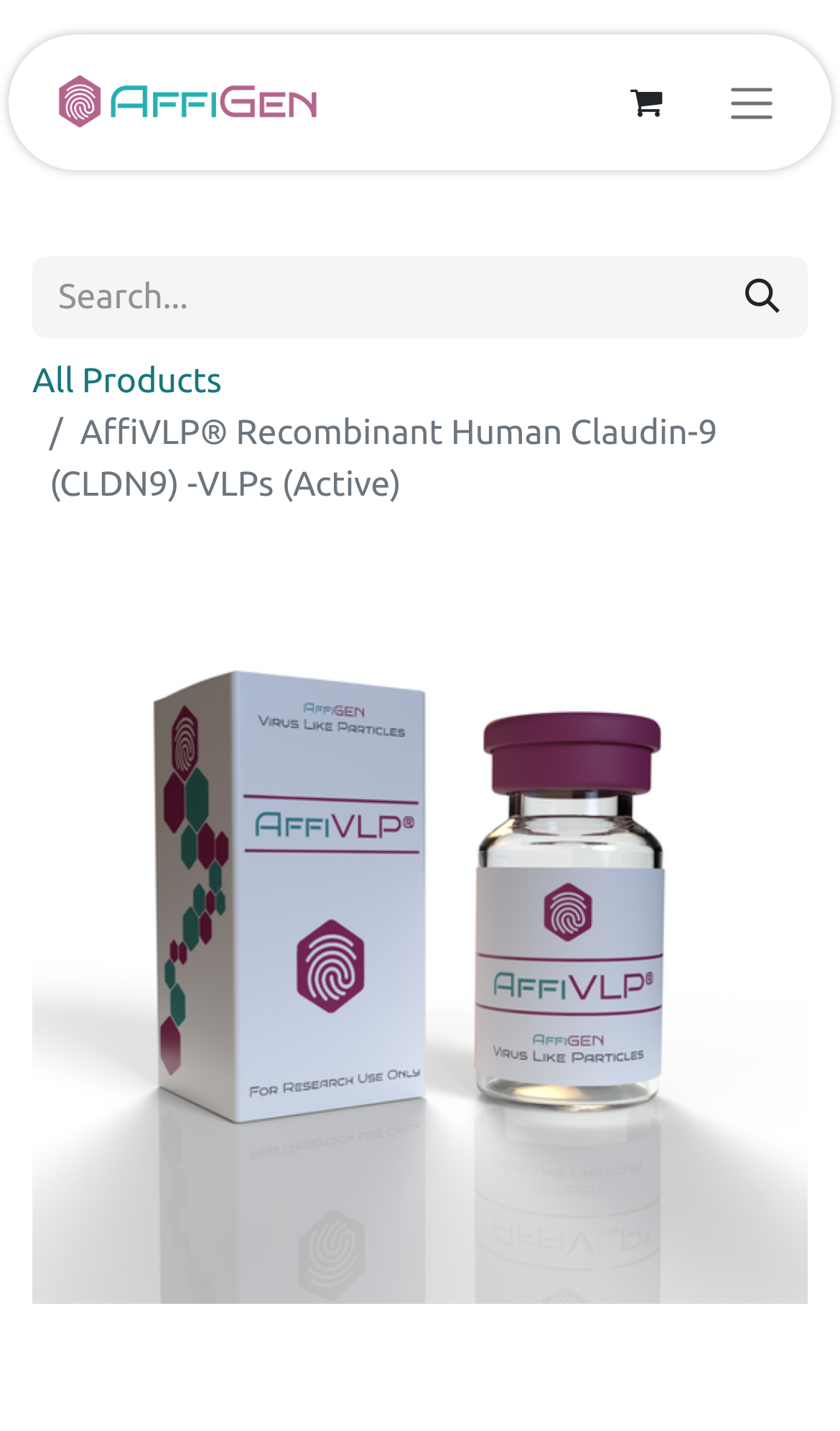What is the product name?
Offer a detailed and full explanation in response to the question.

I found the product name by looking at the StaticText element with the text 'AffiVLP® Recombinant Human Claudin-9 (CLDN9) -VLPs (Active)' which is located at [0.059, 0.289, 0.854, 0.352] and has a bounding box that suggests it is a prominent element on the page.